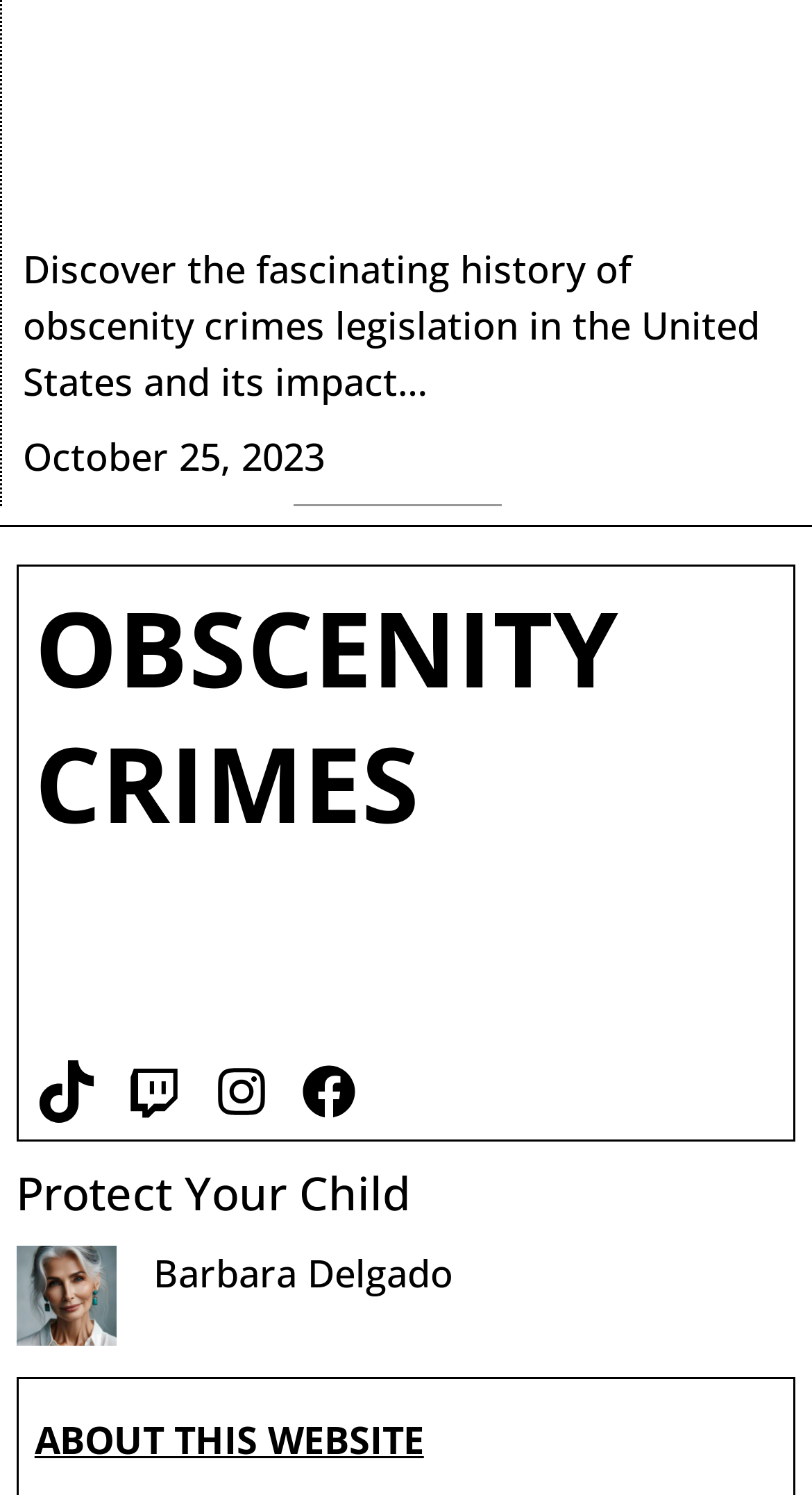What is the topic of the article?
Please provide a single word or phrase as your answer based on the screenshot.

Obscenity crimes